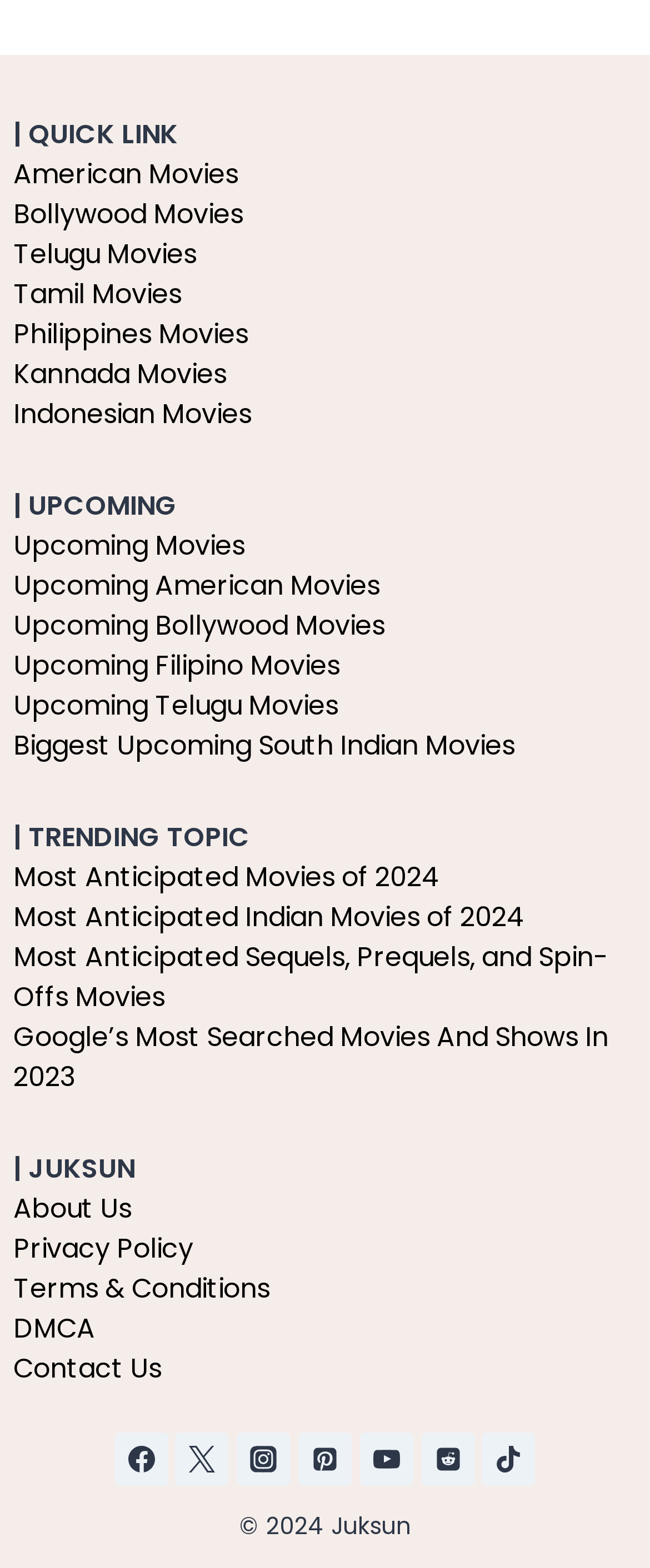Please find the bounding box coordinates of the element that needs to be clicked to perform the following instruction: "Read about Most Anticipated Movies of 2024". The bounding box coordinates should be four float numbers between 0 and 1, represented as [left, top, right, bottom].

[0.021, 0.547, 0.677, 0.572]